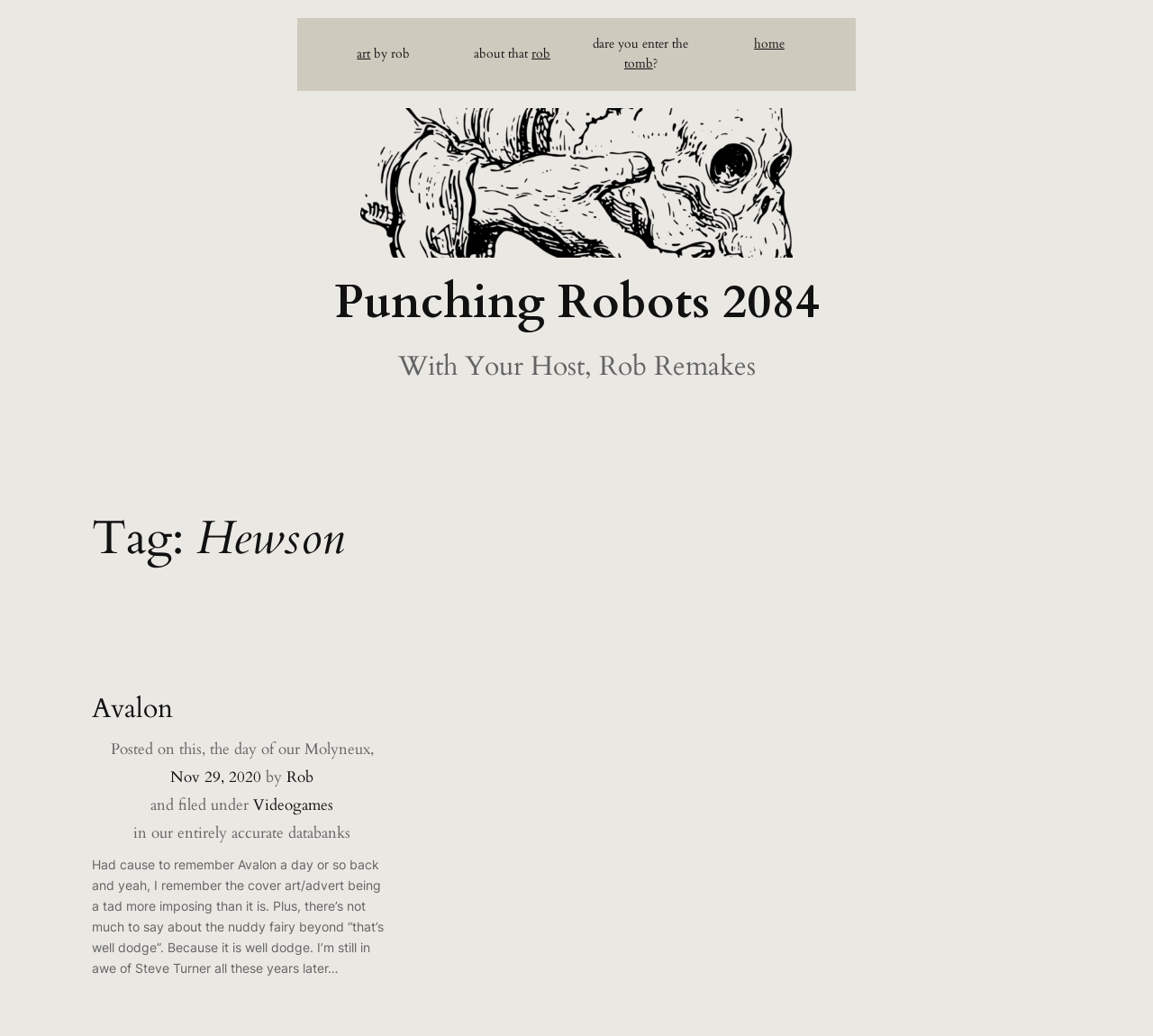Determine the primary headline of the webpage.

Punching Robots 2084